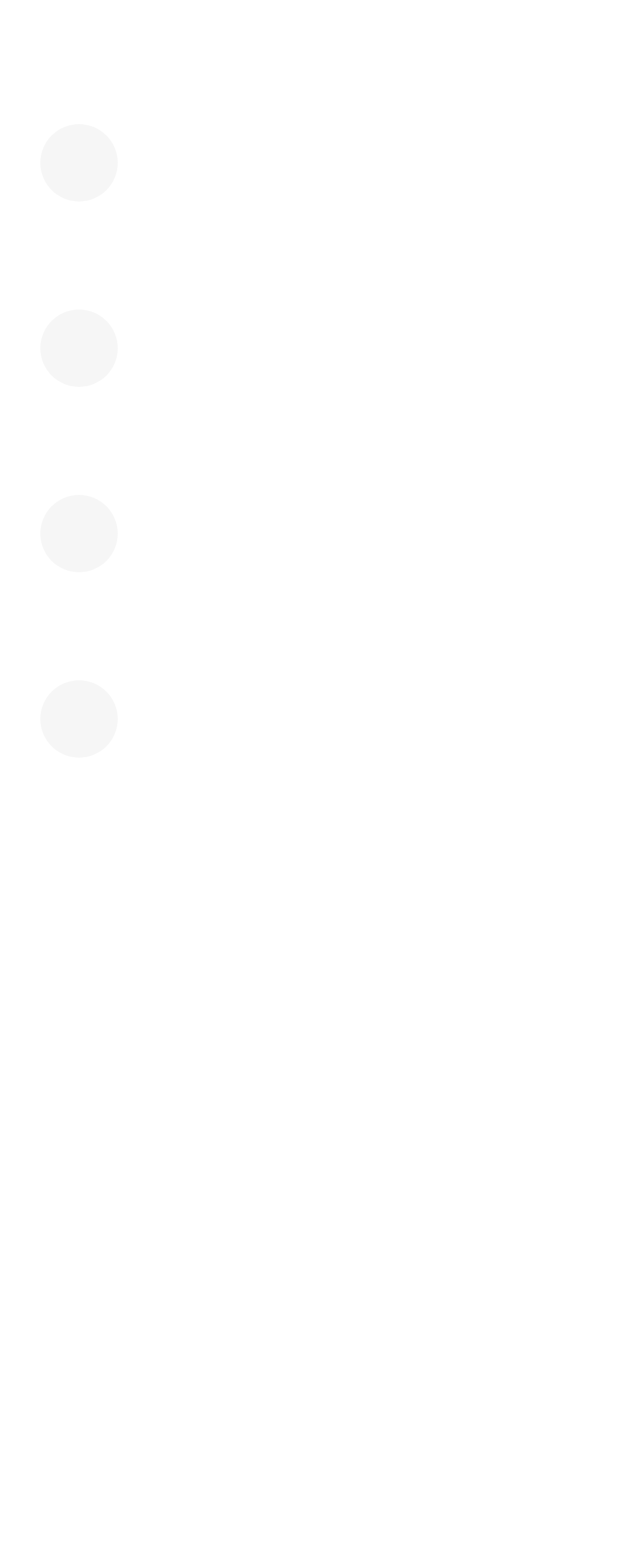Please identify the bounding box coordinates of where to click in order to follow the instruction: "Send a message to the editor".

[0.063, 0.316, 0.937, 0.365]